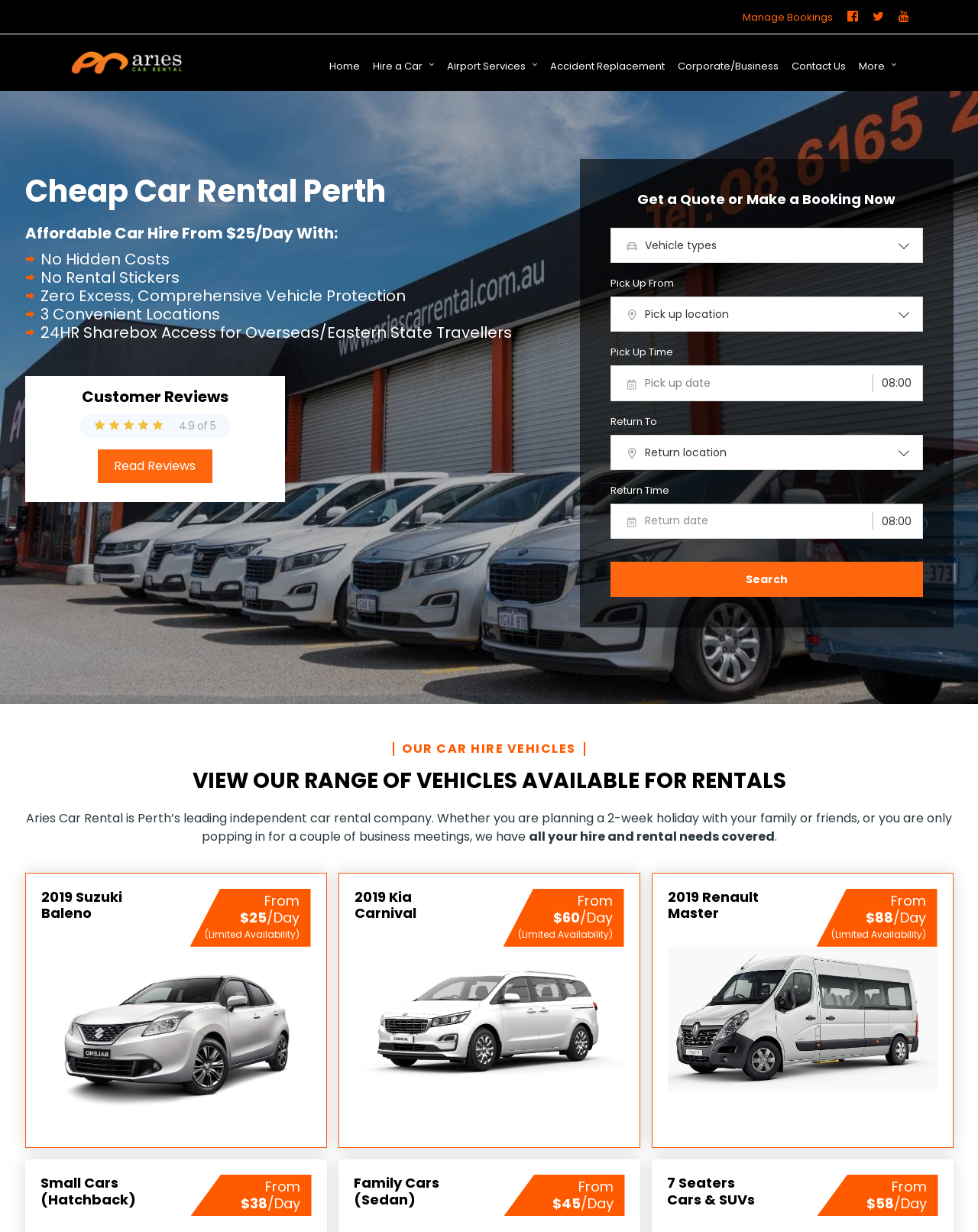Predict the bounding box coordinates of the area that should be clicked to accomplish the following instruction: "Search for a car". The bounding box coordinates should consist of four float numbers between 0 and 1, i.e., [left, top, right, bottom].

[0.624, 0.456, 0.943, 0.485]